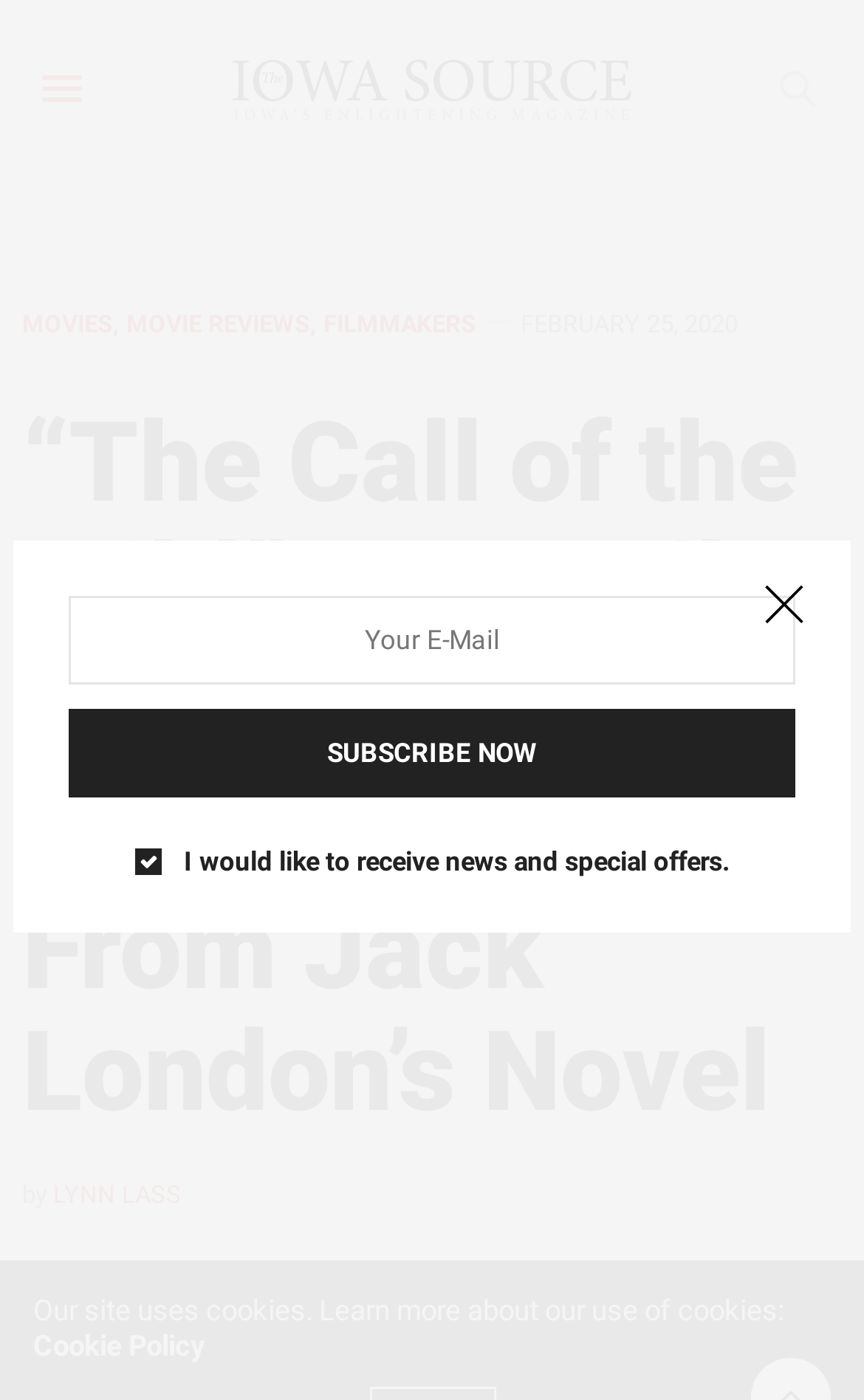Find the bounding box coordinates for the element that must be clicked to complete the instruction: "Subscribe to the newsletter". The coordinates should be four float numbers between 0 and 1, indicated as [left, top, right, bottom].

[0.079, 0.506, 0.921, 0.569]